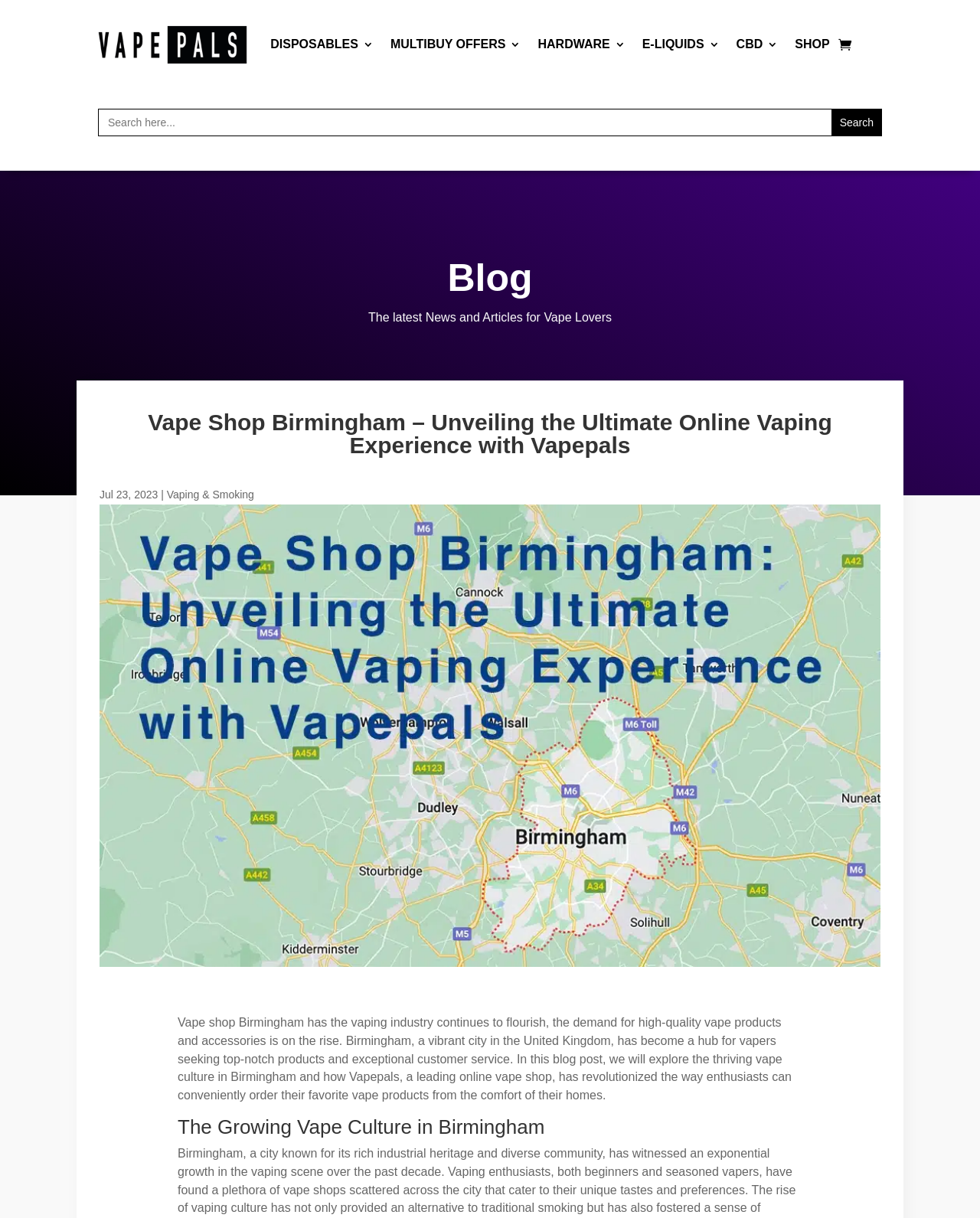Is there an image on the webpage?
Kindly answer the question with as much detail as you can.

I found an image by looking at the element with the bounding box coordinates [0.102, 0.414, 0.898, 0.799], which indicates that there is an image on the webpage.